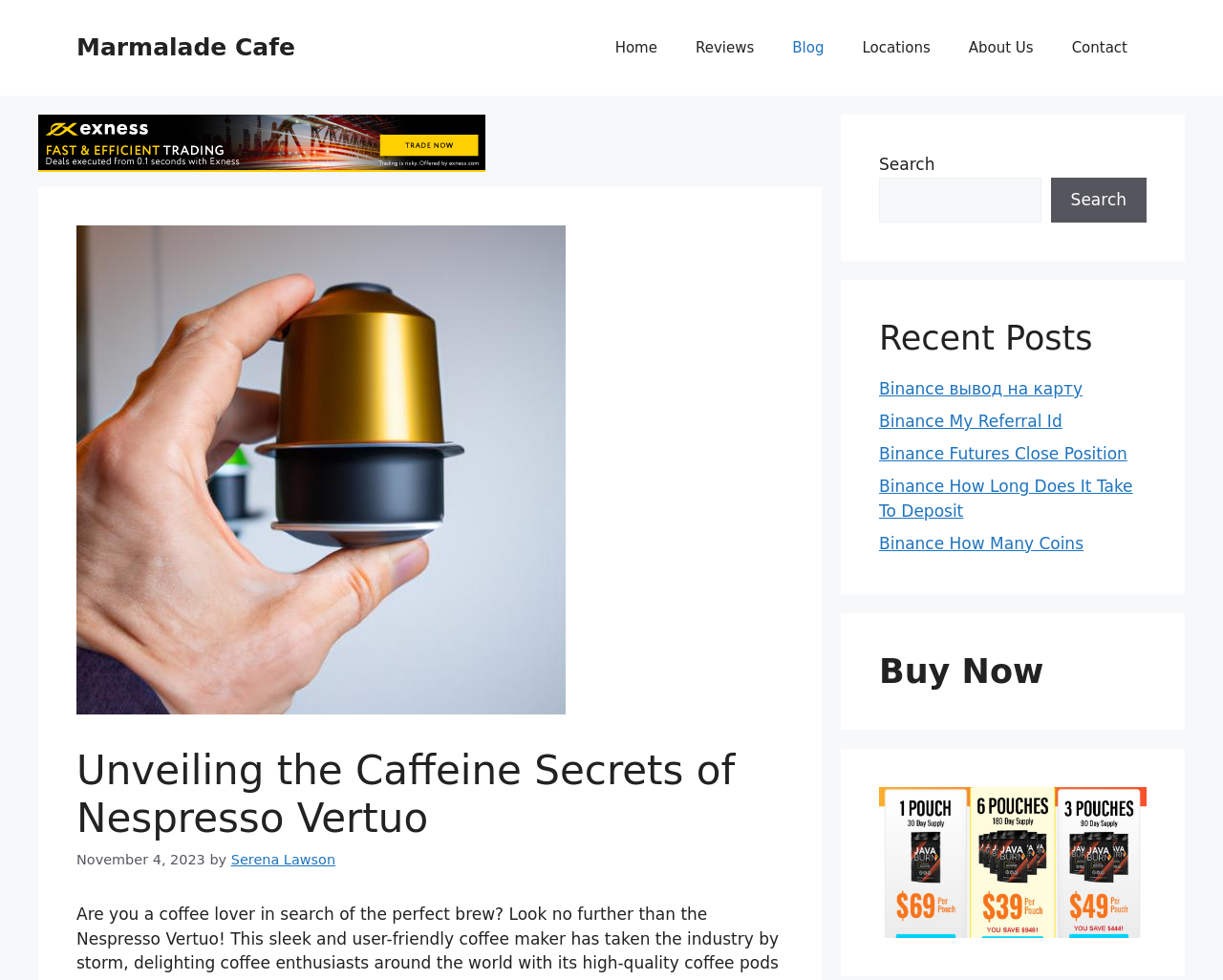Identify the bounding box coordinates of the region that should be clicked to execute the following instruction: "Visit the home page".

[0.487, 0.019, 0.553, 0.078]